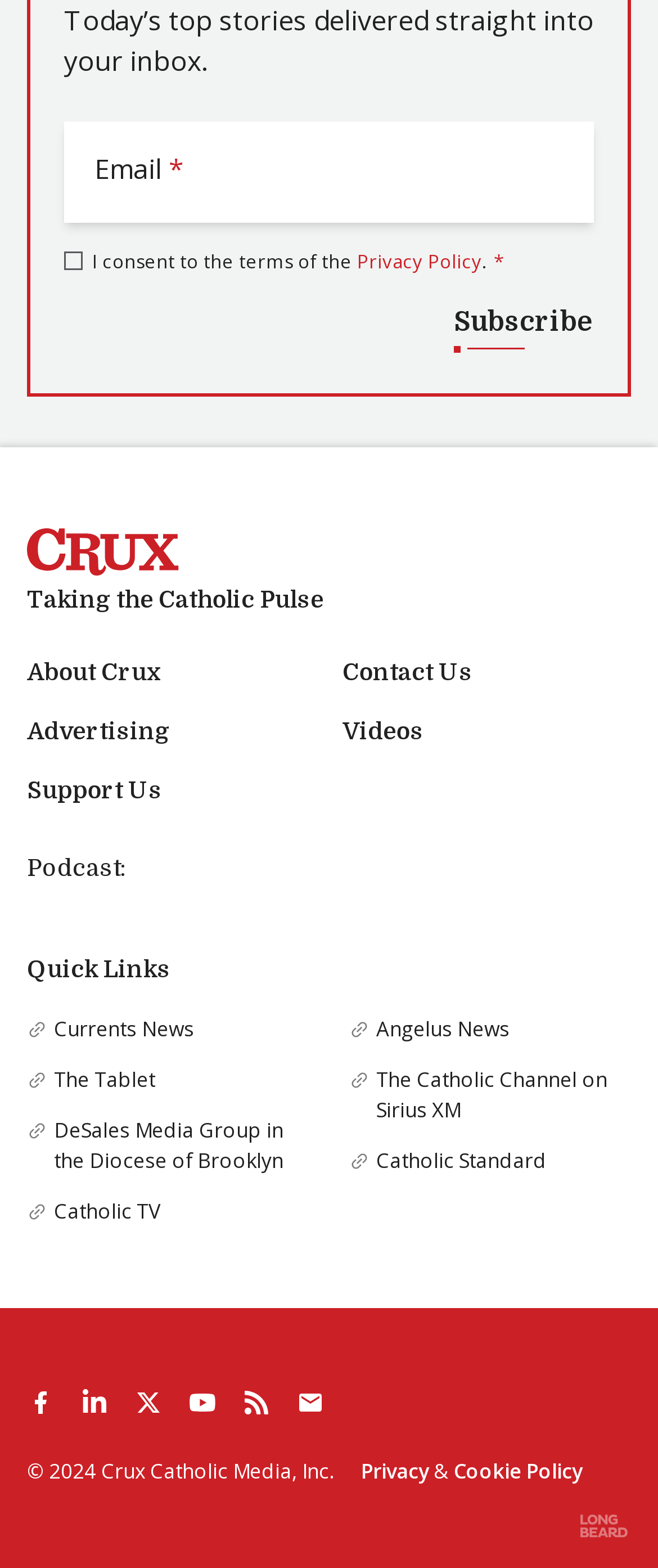What is the purpose of the textbox?
Answer the question with a single word or phrase, referring to the image.

Email input